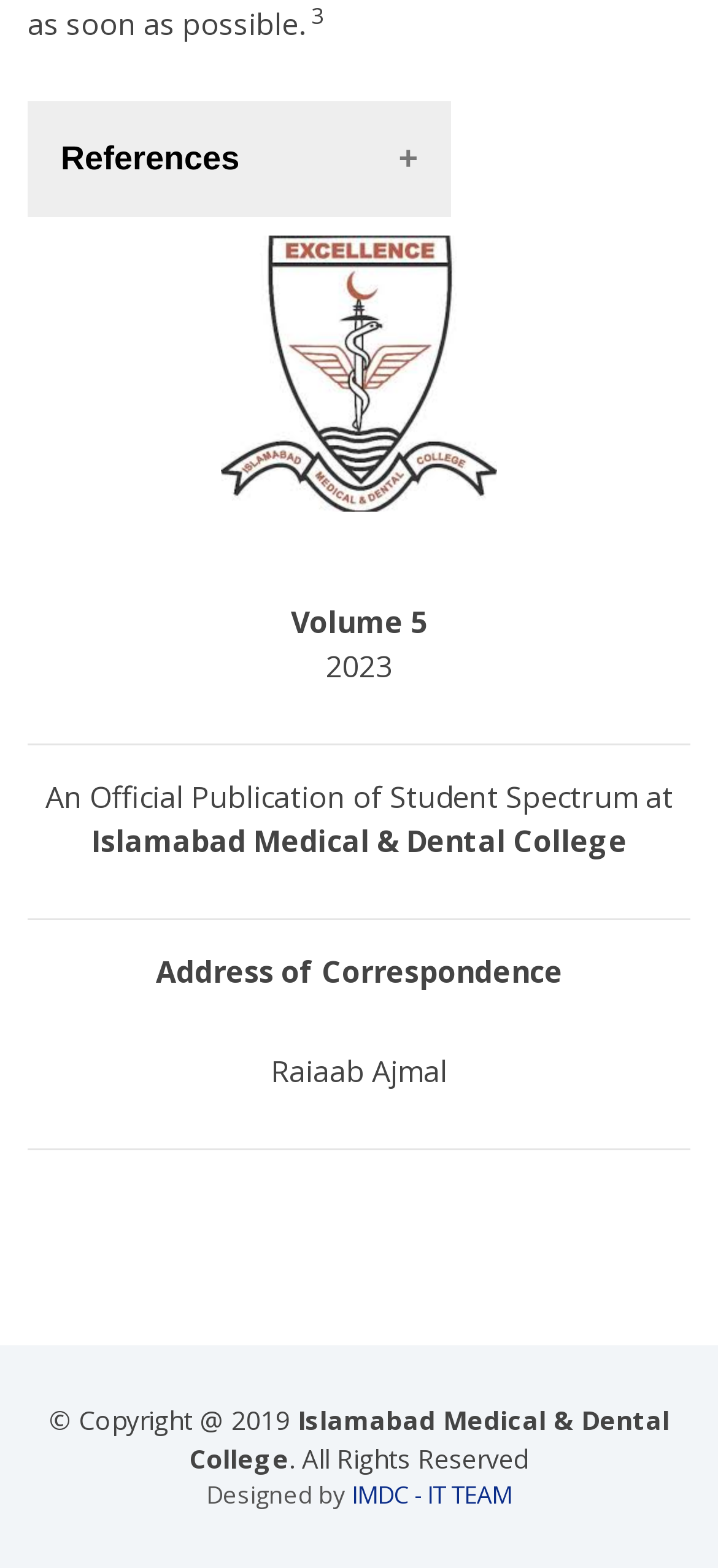Respond to the question below with a single word or phrase:
How many references are listed?

3